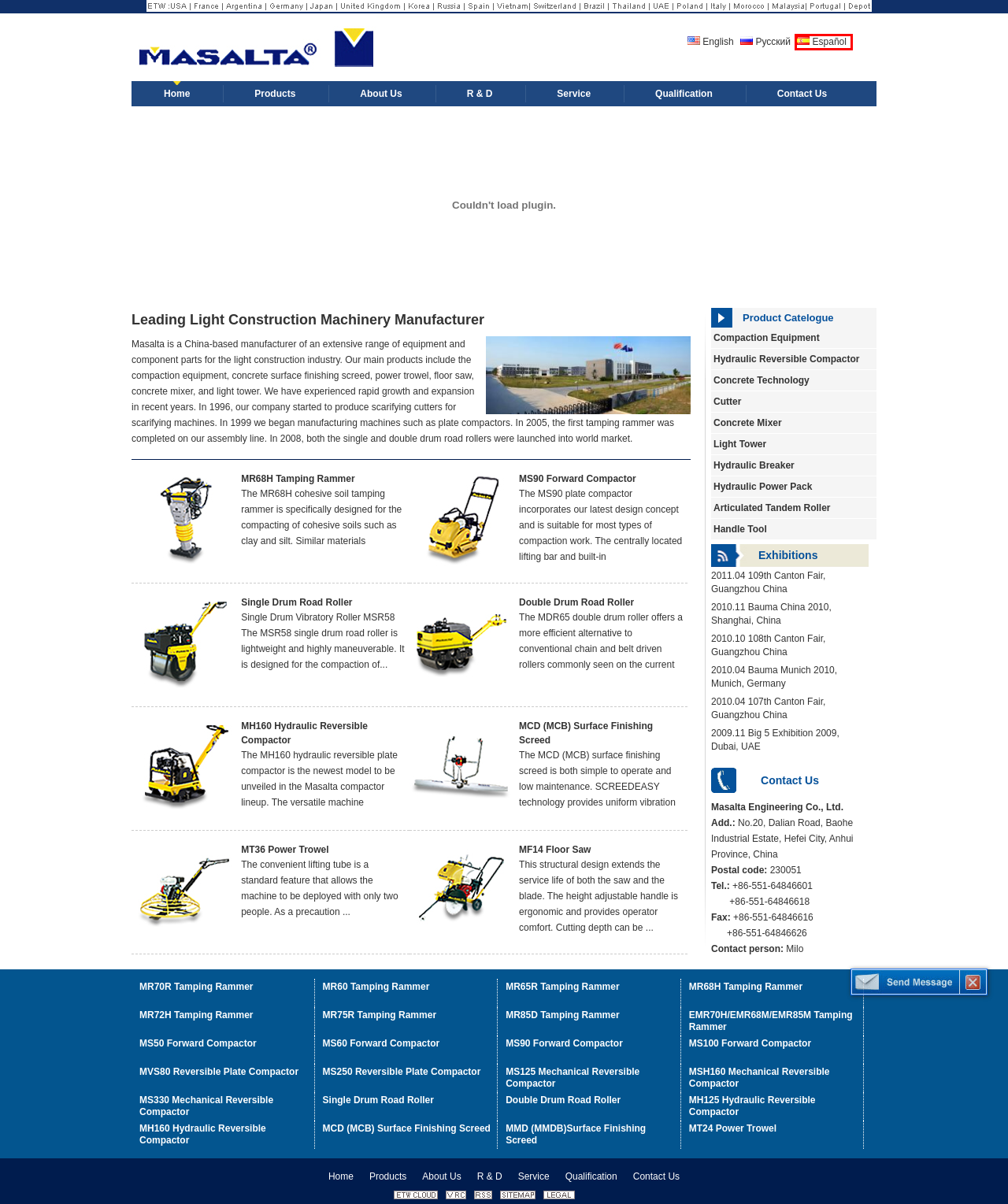Review the screenshot of a webpage containing a red bounding box around an element. Select the description that best matches the new webpage after clicking the highlighted element. The options are:
A. Mechanical Reversible Compactor MS125, Masalta Soil Compacting Machine Manufacturer
B. Power Trowel MT36, Trowel Machine, Masalta Construction Equipment Manufacturer
C. MCD (MCB) Surface Finishing Screed ,MT36 Power Trowel,Hydraulic Reversible Compactor
D. MCD (MCB) Surface Finishing Screed ,MT36 Power Trowel,Contact Us
E. Masalta | Fabricante de equipos de construcción y accesorios
F. Forward Compactor MS50, Masalta Soil Compaction Equipment Manufacturer
G. Masalta Light Construction Equipment, Concrete Machinery Manufacturer
H. Mechanical Reversible Compactor MS330, Masalta Compaction Equipment Manufacturer

E